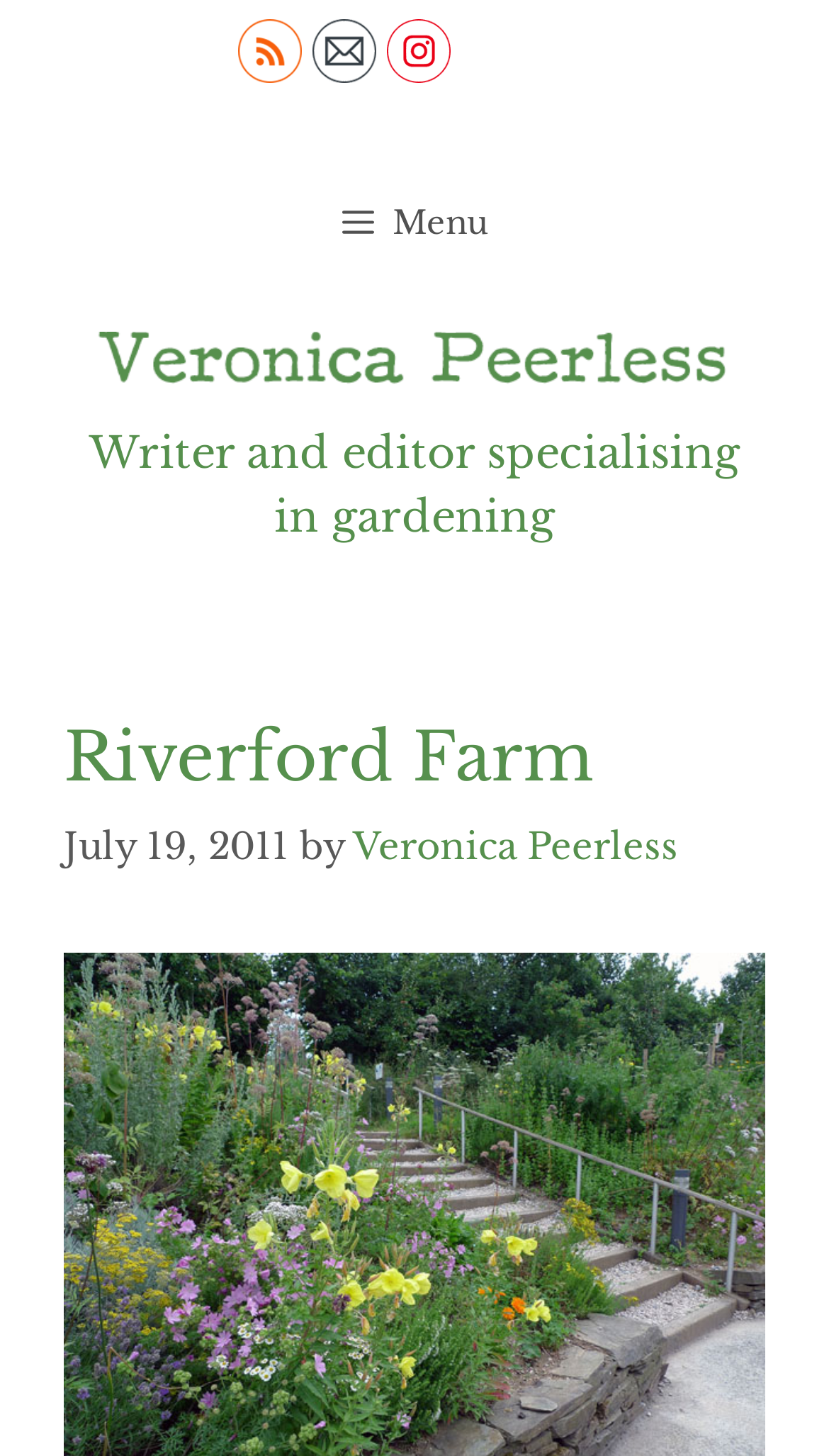Answer the following inquiry with a single word or phrase:
What is the date of the latest article?

July 19, 2011